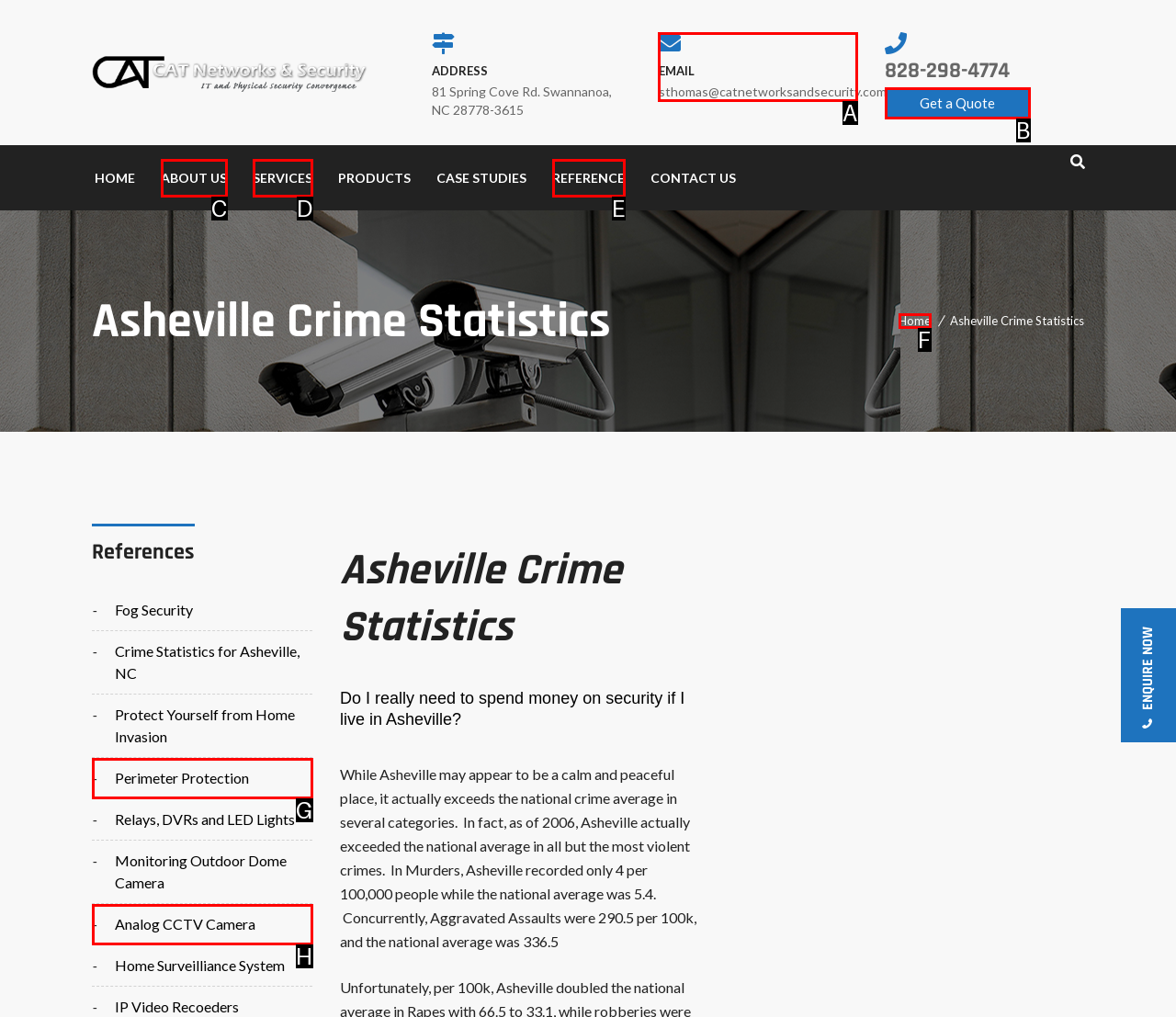Which option best describes: Rollator walker/zimmer walker
Respond with the letter of the appropriate choice.

None